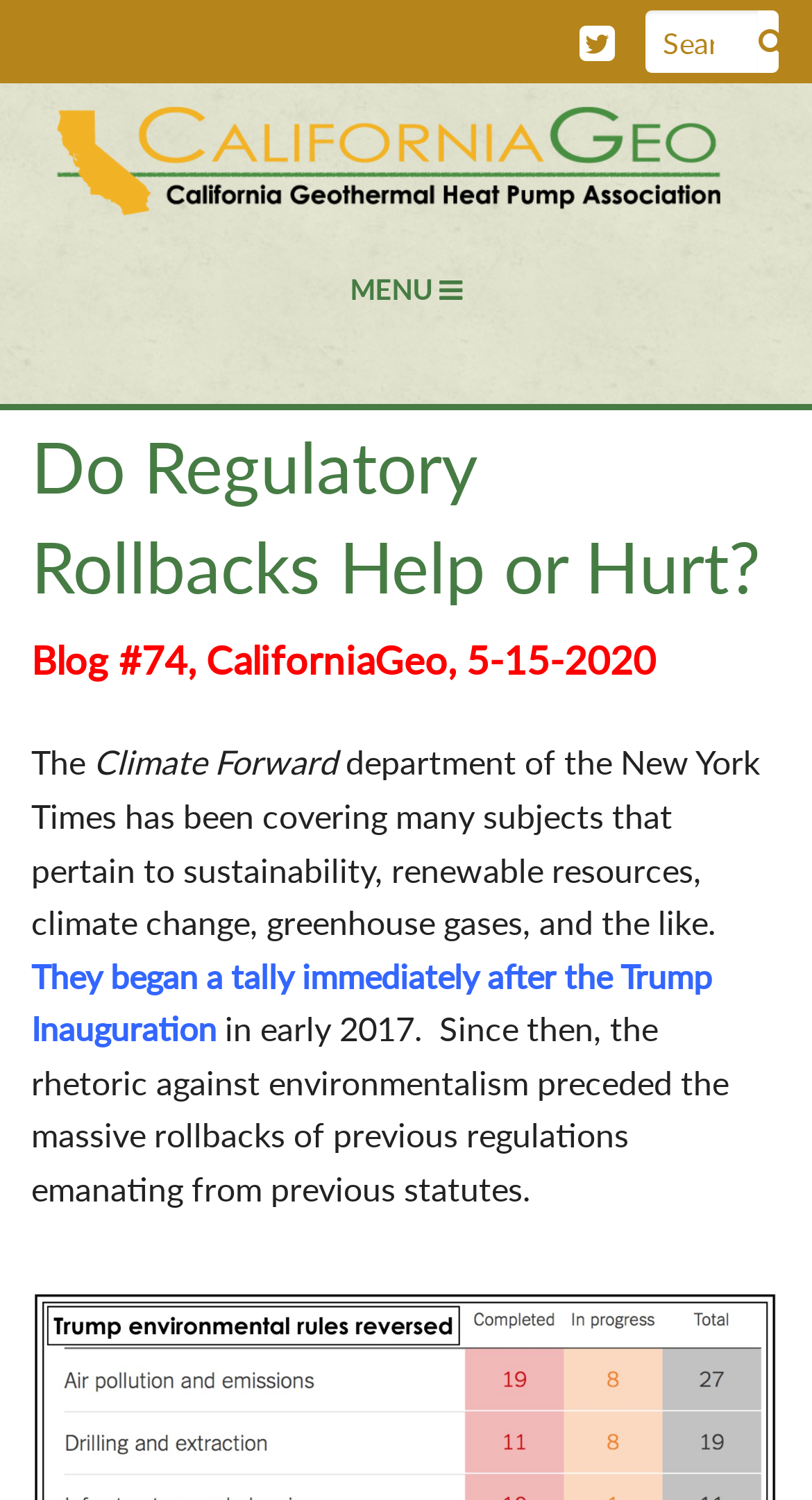Give a one-word or short-phrase answer to the following question: 
What is the topic of the blog post?

Regulatory Rollbacks